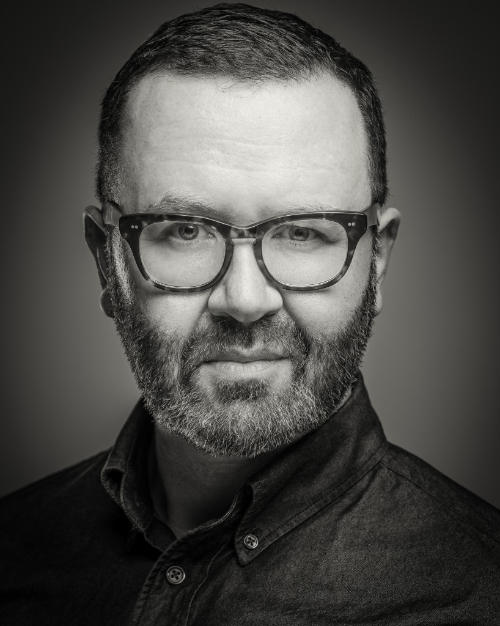Provide a thorough description of what you see in the image.

The image features a headshot of an individual, likely a professional in the culinary or literary field, given the context of the surrounding text. The photograph is in black and white, showcasing a confident expression with a slight smirk. The subject has a well-groomed beard and wears stylish, rounded eyeglasses that add a touch of sophistication. Their attire is casual yet polished, consisting of a dark shirt, which complements their overall demeanor. This image represents Michael Harwood, a renowned private chef and twice-published cookbook author from the UK, known for his work with high-profile clients and his upcoming literary efforts. The background is subtly blurred, drawing attention to the subject and enhancing the focus on their charismatic presence.